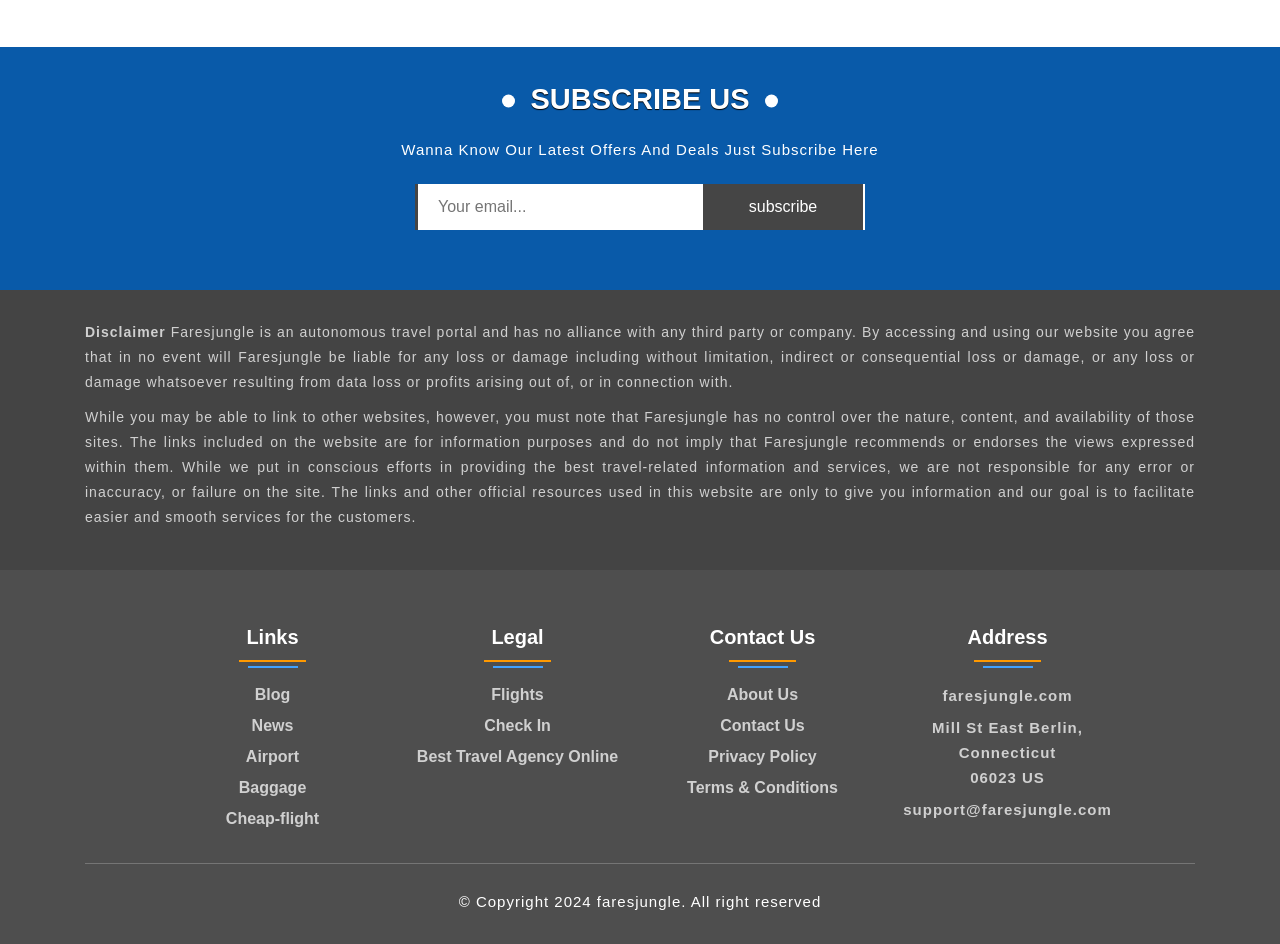Respond to the following query with just one word or a short phrase: 
What is the address of Faresjungle?

Mill St East Berlin, Connecticut